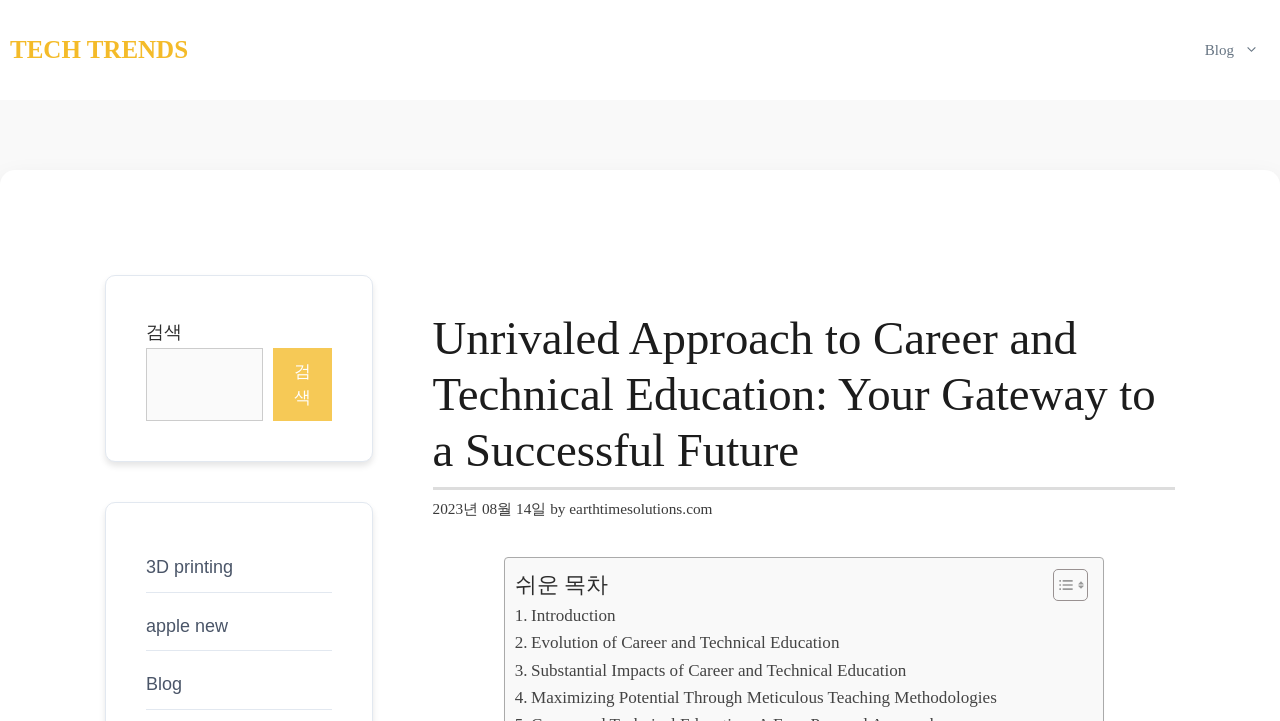Please give a short response to the question using one word or a phrase:
What is the date of the article?

2023년 08월 14일